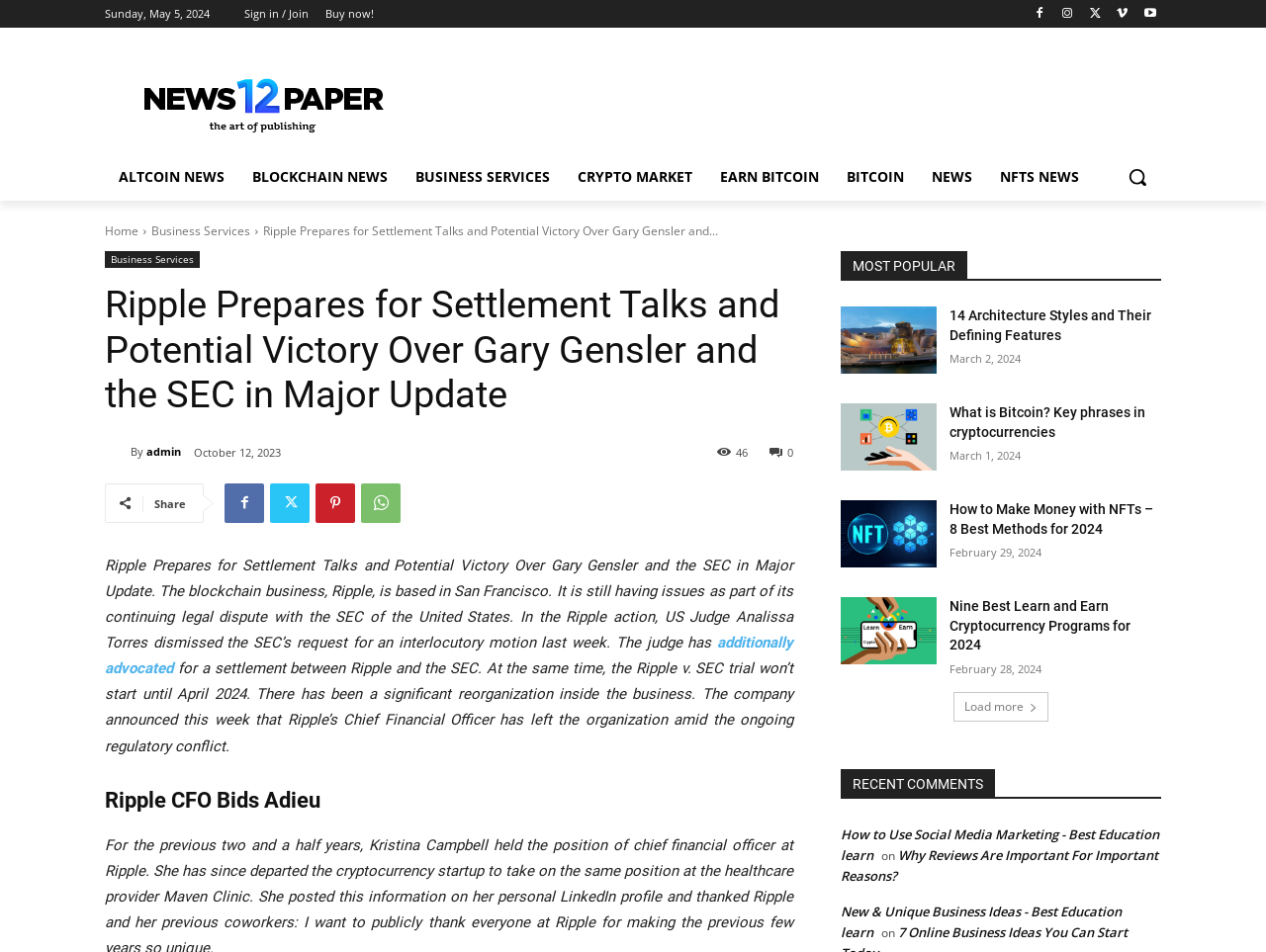Locate the bounding box coordinates of the region to be clicked to comply with the following instruction: "Click on the 'Sign in / Join' link". The coordinates must be four float numbers between 0 and 1, in the form [left, top, right, bottom].

[0.193, 0.0, 0.244, 0.029]